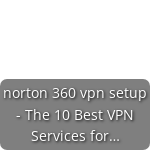What is the background of the image?
Using the visual information, reply with a single word or short phrase.

Minimalistic